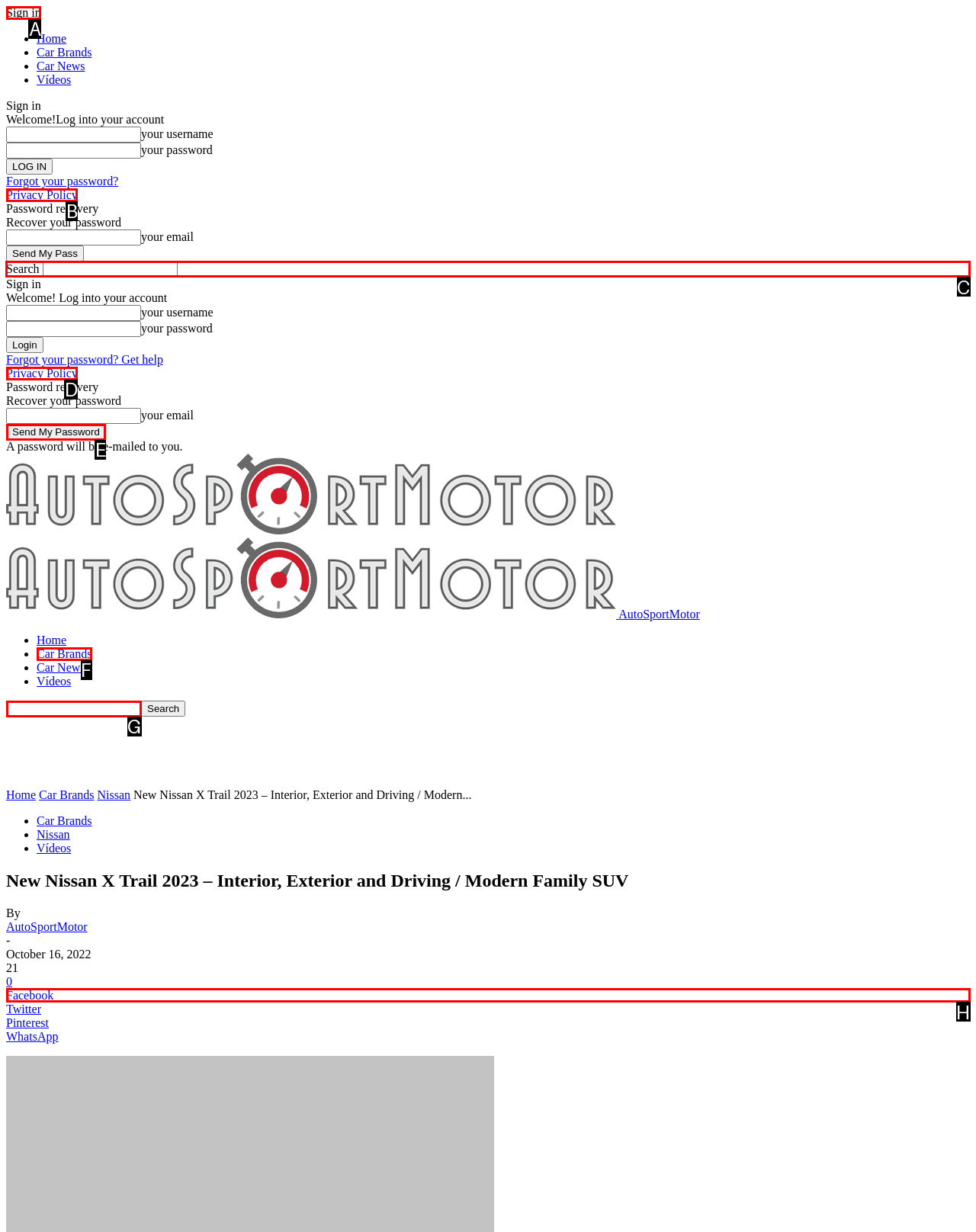Identify the correct option to click in order to complete this task: Search
Answer with the letter of the chosen option directly.

C